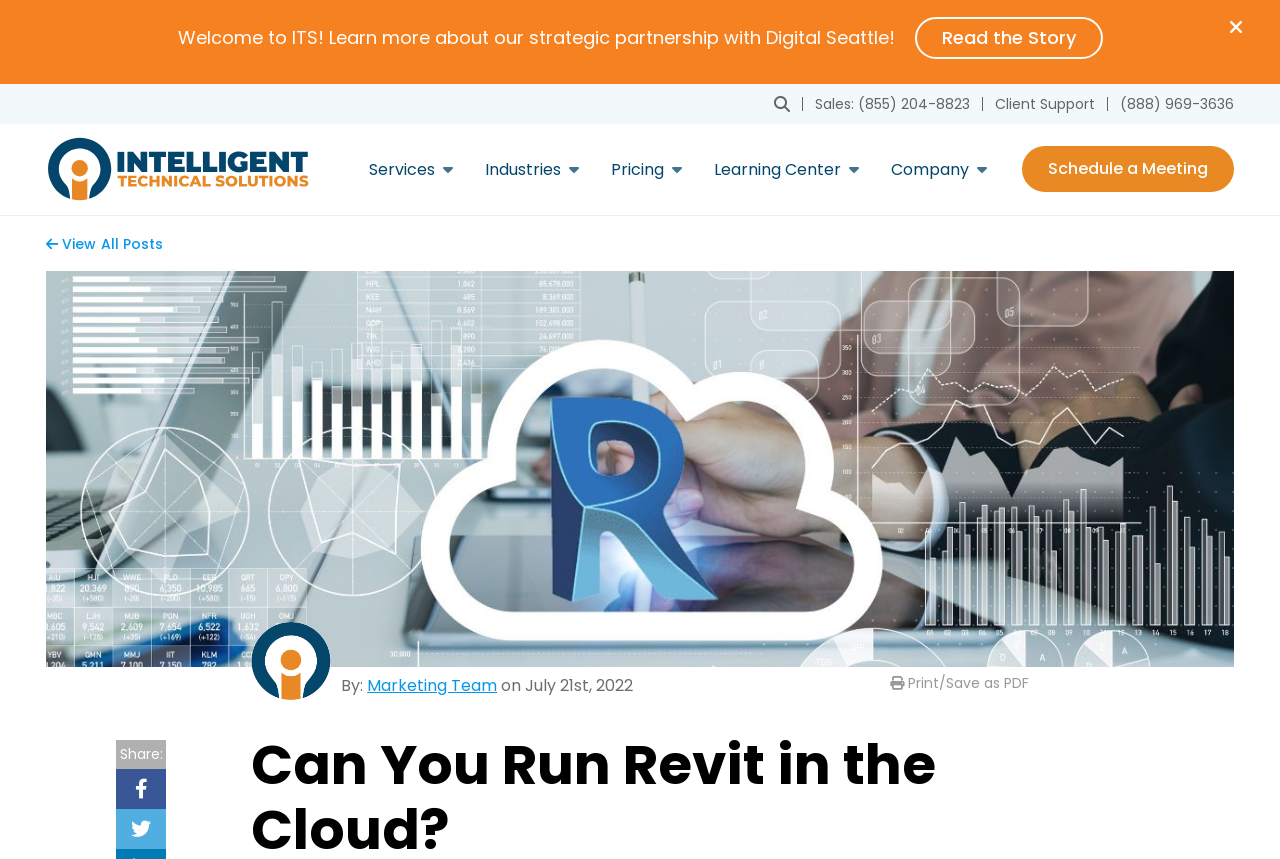What is the topic of the article?
Examine the image and give a concise answer in one word or a short phrase.

Running Revit in the Cloud